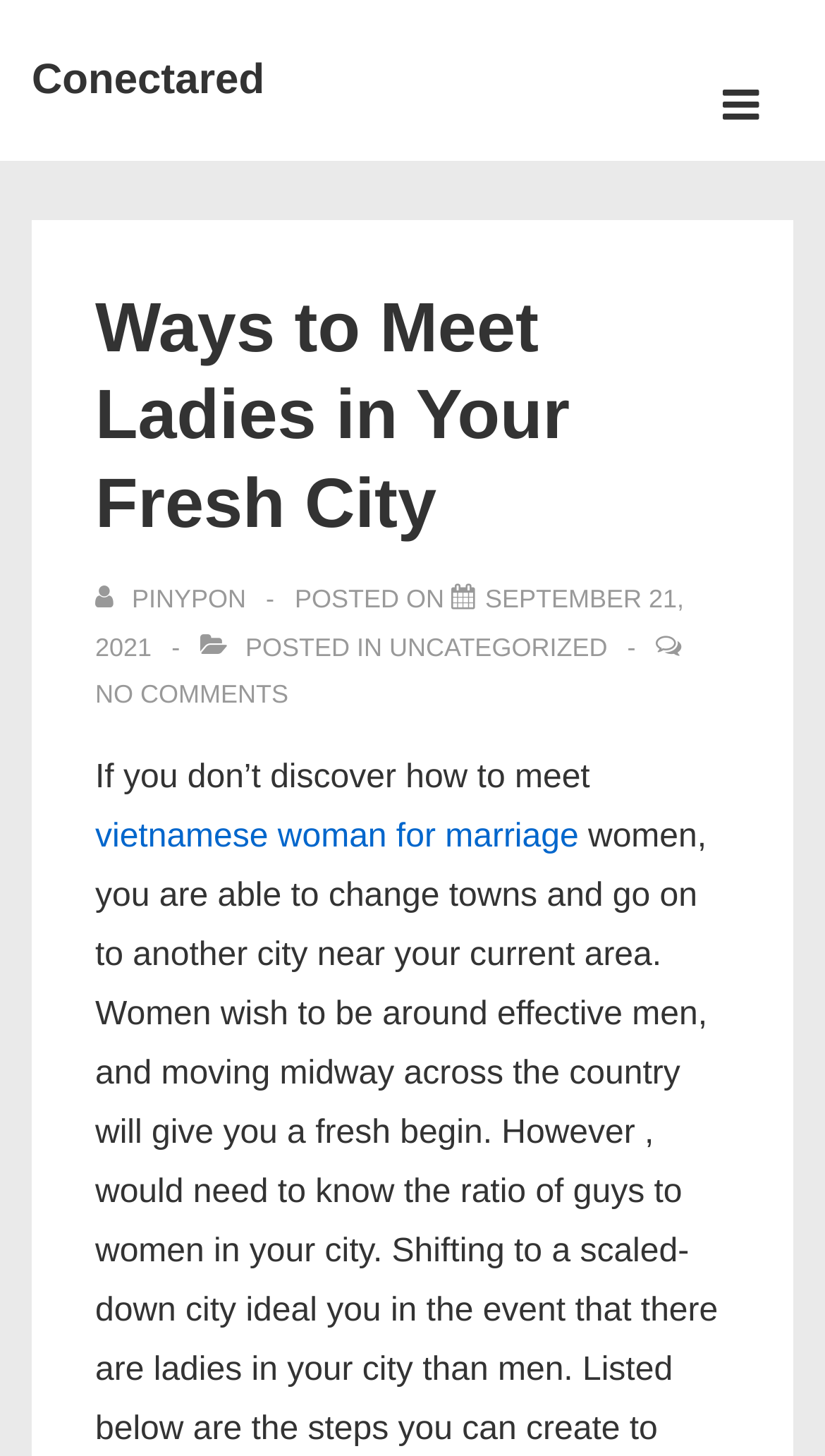Predict the bounding box of the UI element based on this description: "vietnamese woman for marriage".

[0.115, 0.562, 0.701, 0.587]